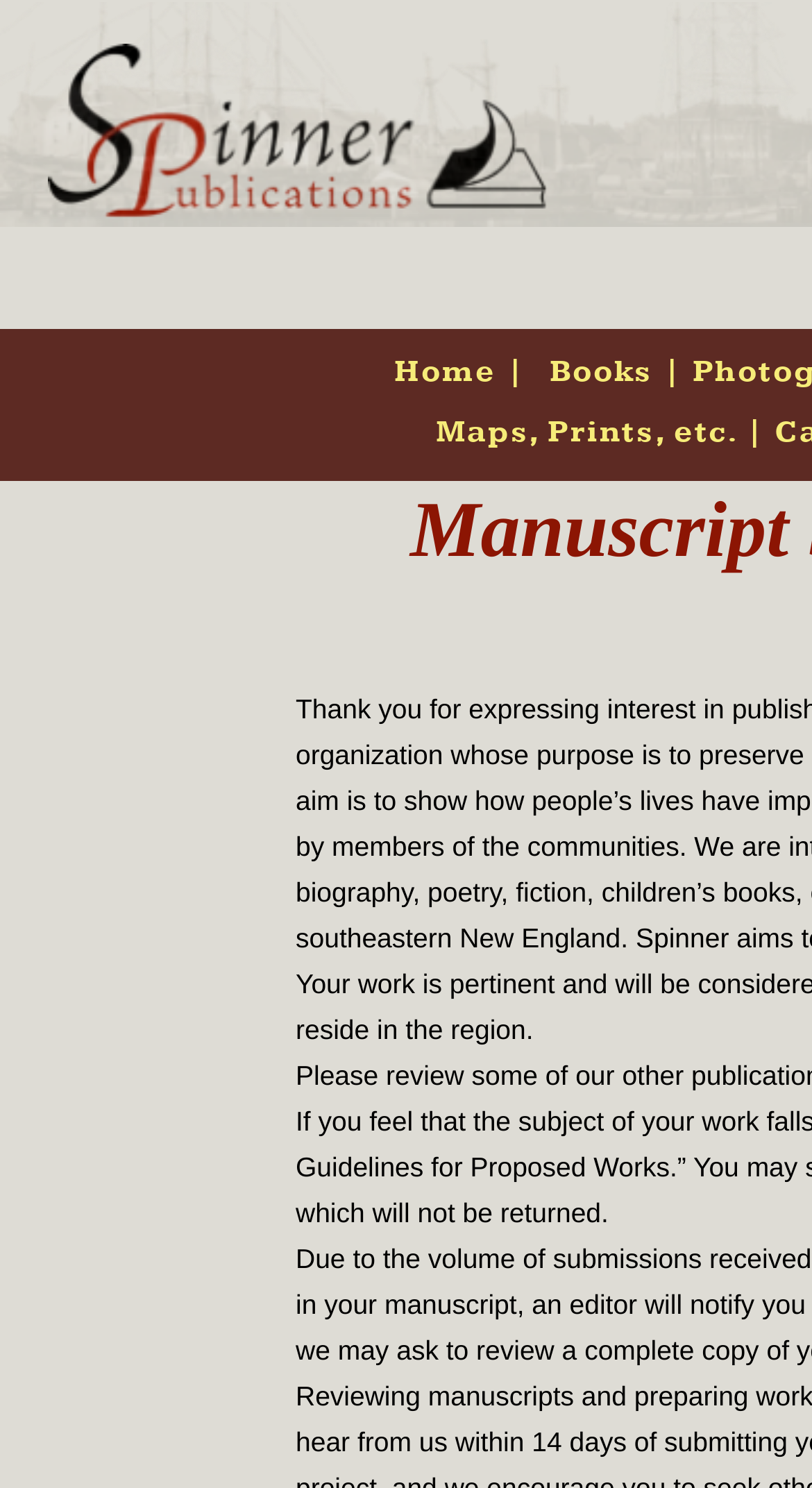Find the bounding box of the element with the following description: "Books". The coordinates must be four float numbers between 0 and 1, formatted as [left, top, right, bottom].

[0.677, 0.236, 0.804, 0.263]